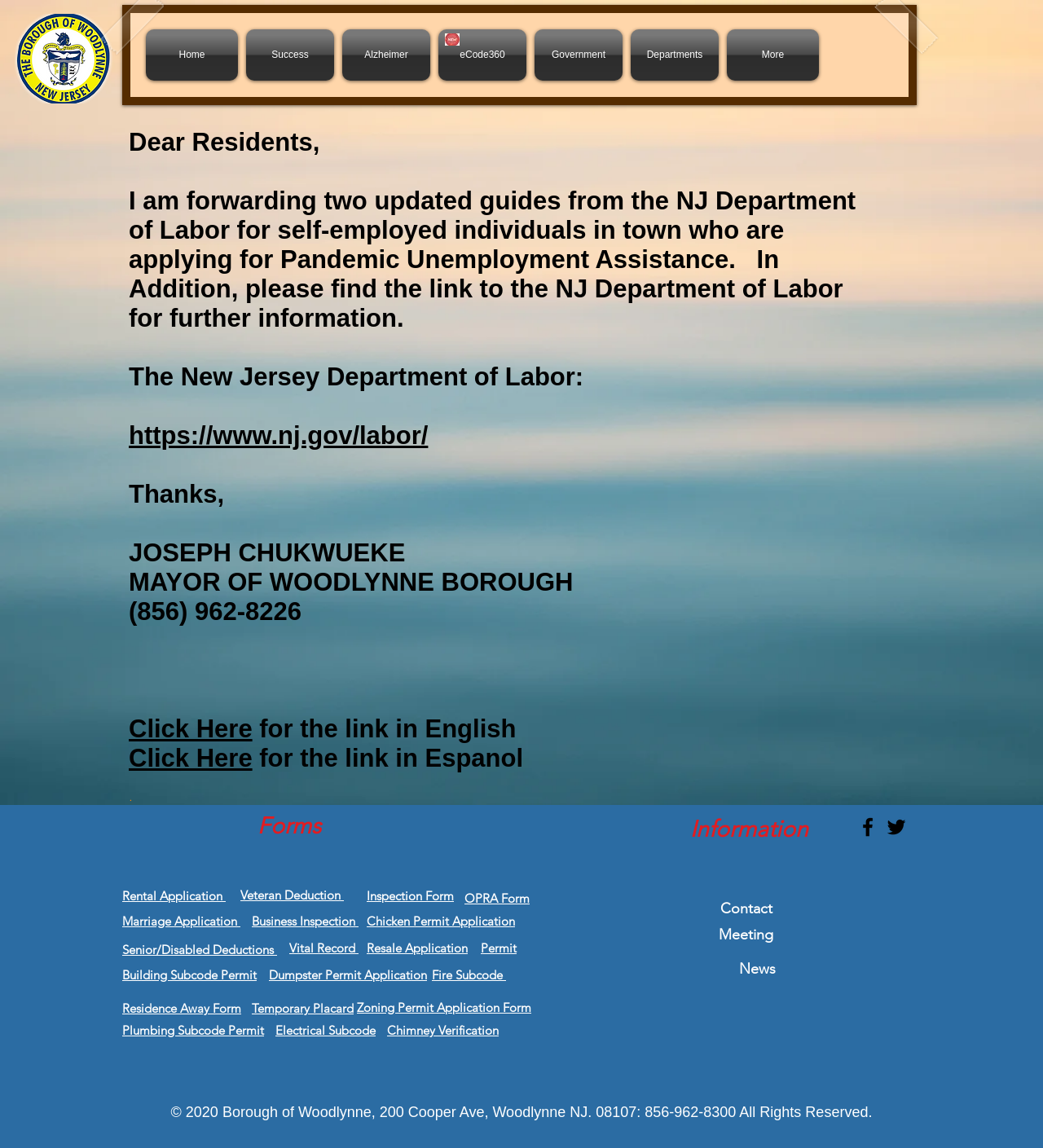Please locate the clickable area by providing the bounding box coordinates to follow this instruction: "Click Success".

[0.232, 0.026, 0.324, 0.07]